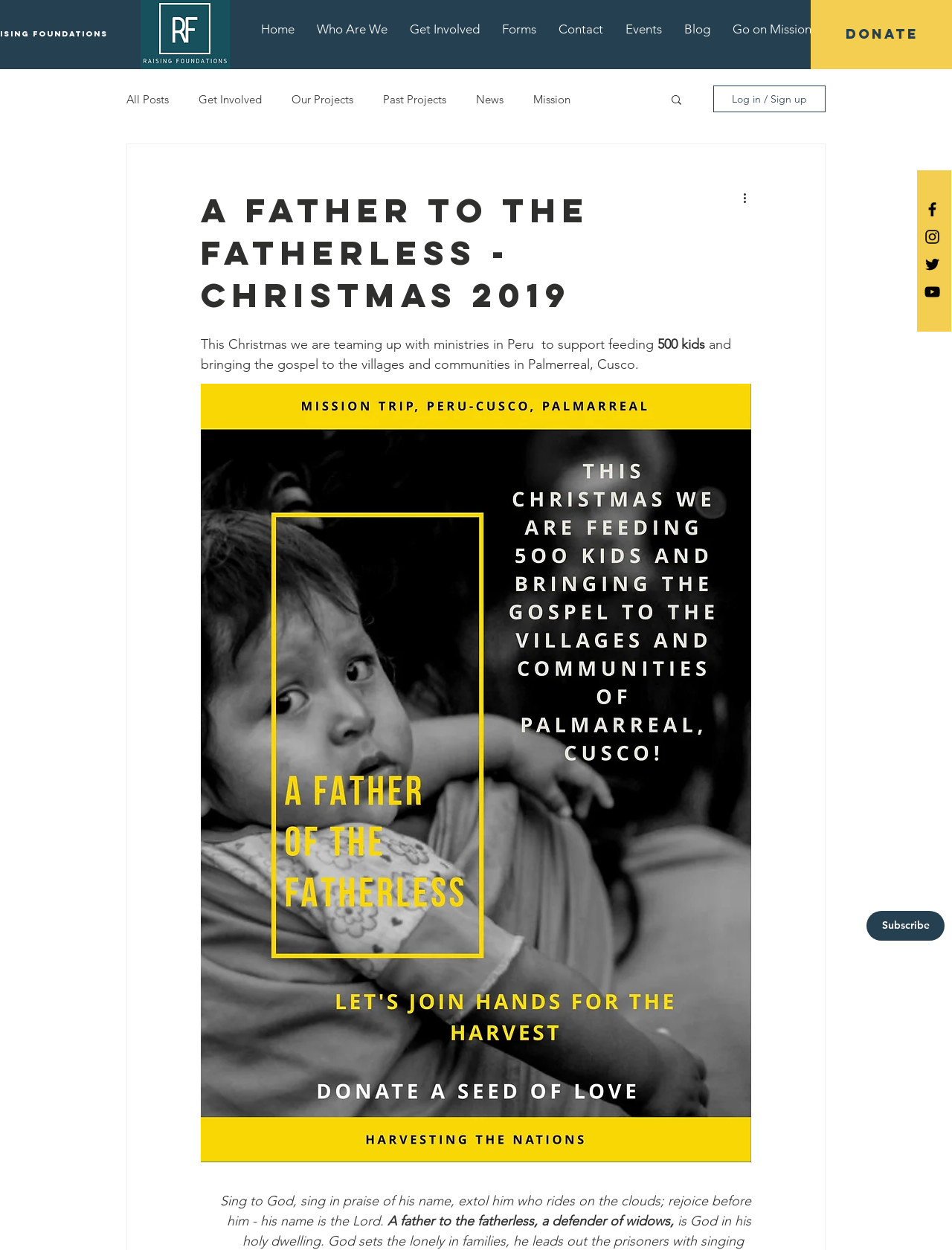Determine the bounding box coordinates of the area to click in order to meet this instruction: "Go to the Home page".

[0.262, 0.014, 0.321, 0.033]